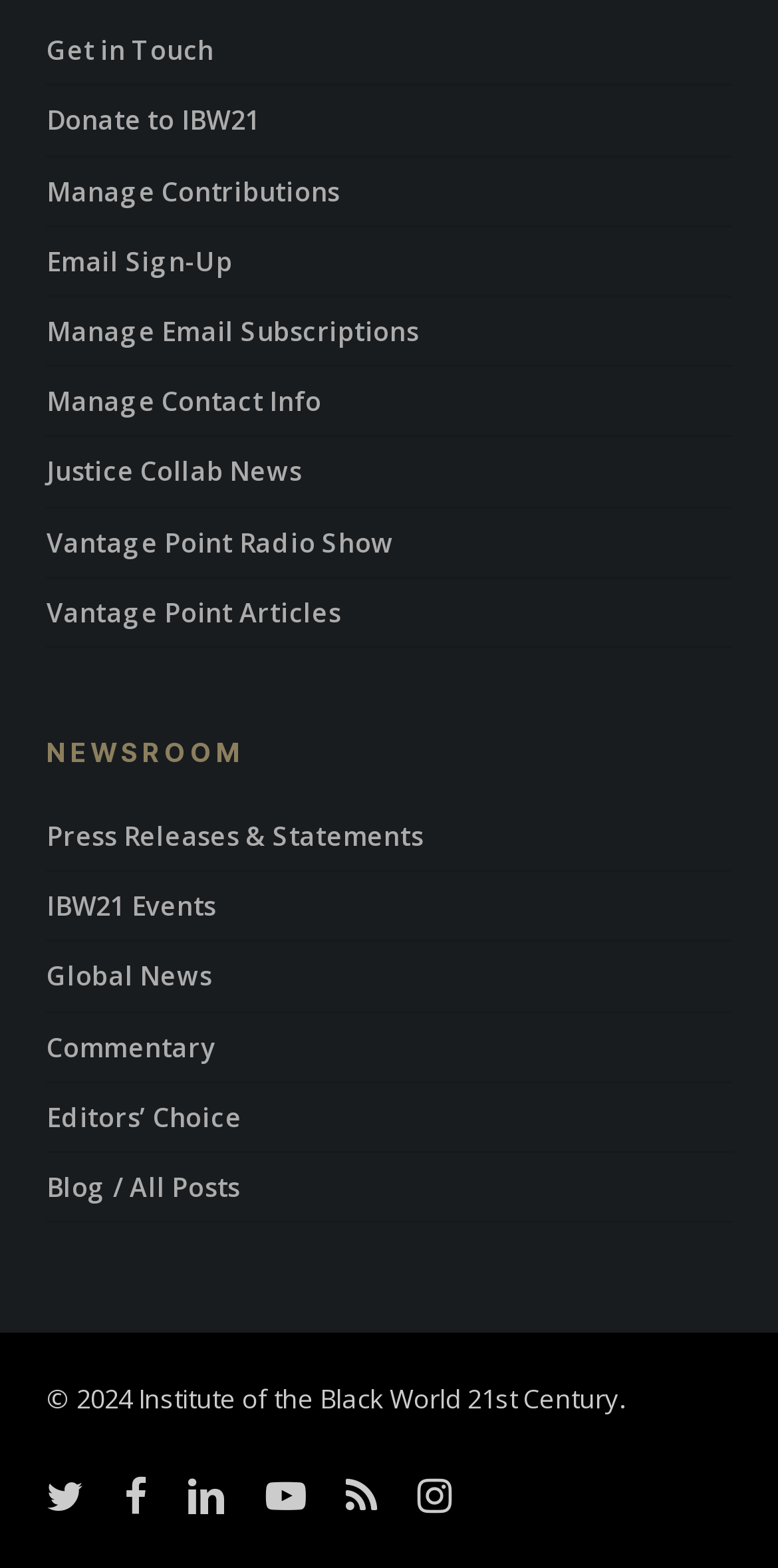Find the UI element described as: "Blog / All Posts" and predict its bounding box coordinates. Ensure the coordinates are four float numbers between 0 and 1, [left, top, right, bottom].

[0.06, 0.735, 0.94, 0.779]